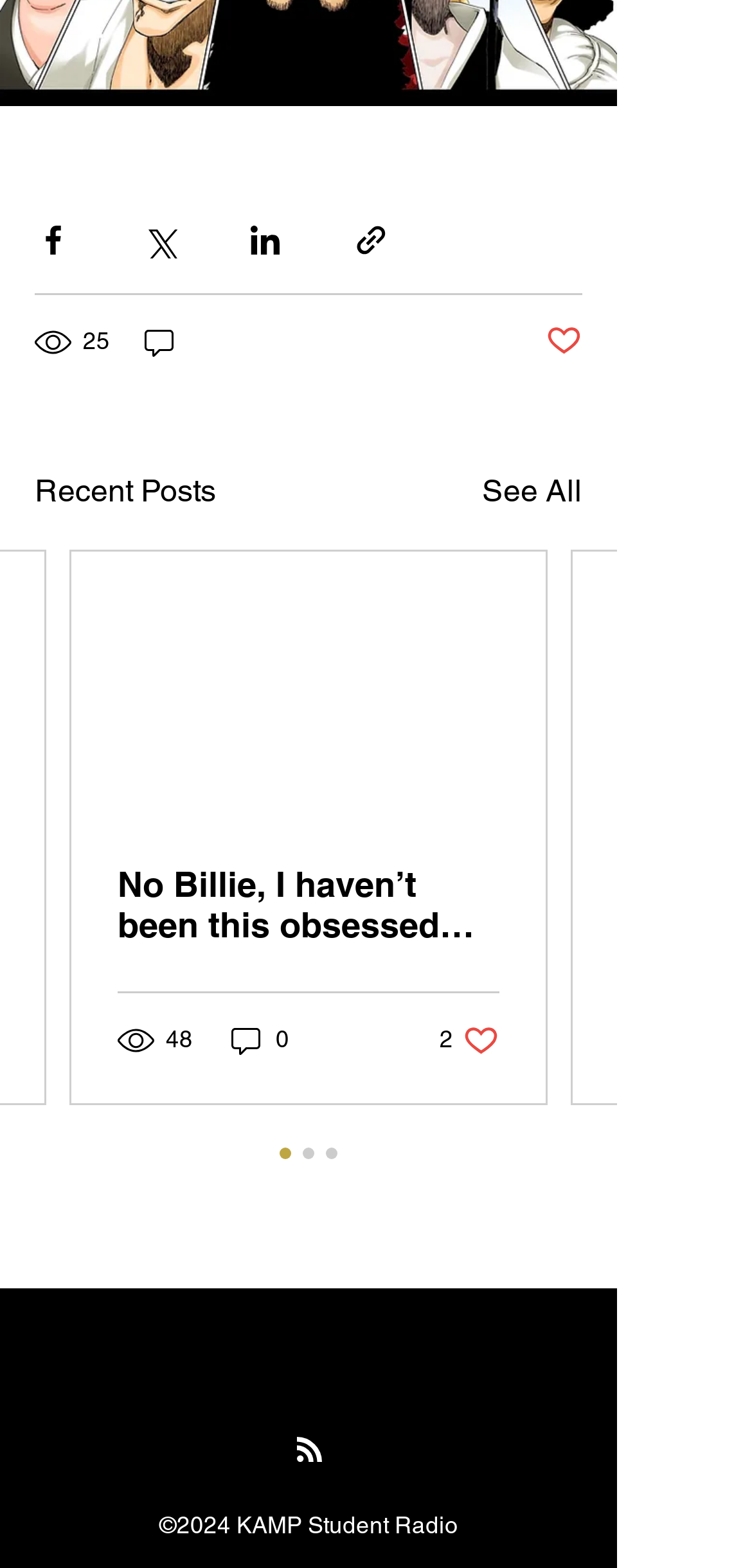How many likes does the second post have?
Based on the image, answer the question in a detailed manner.

The number of likes for the second post can be found by looking at the '2 likes. Post not marked as liked' button below the second post.